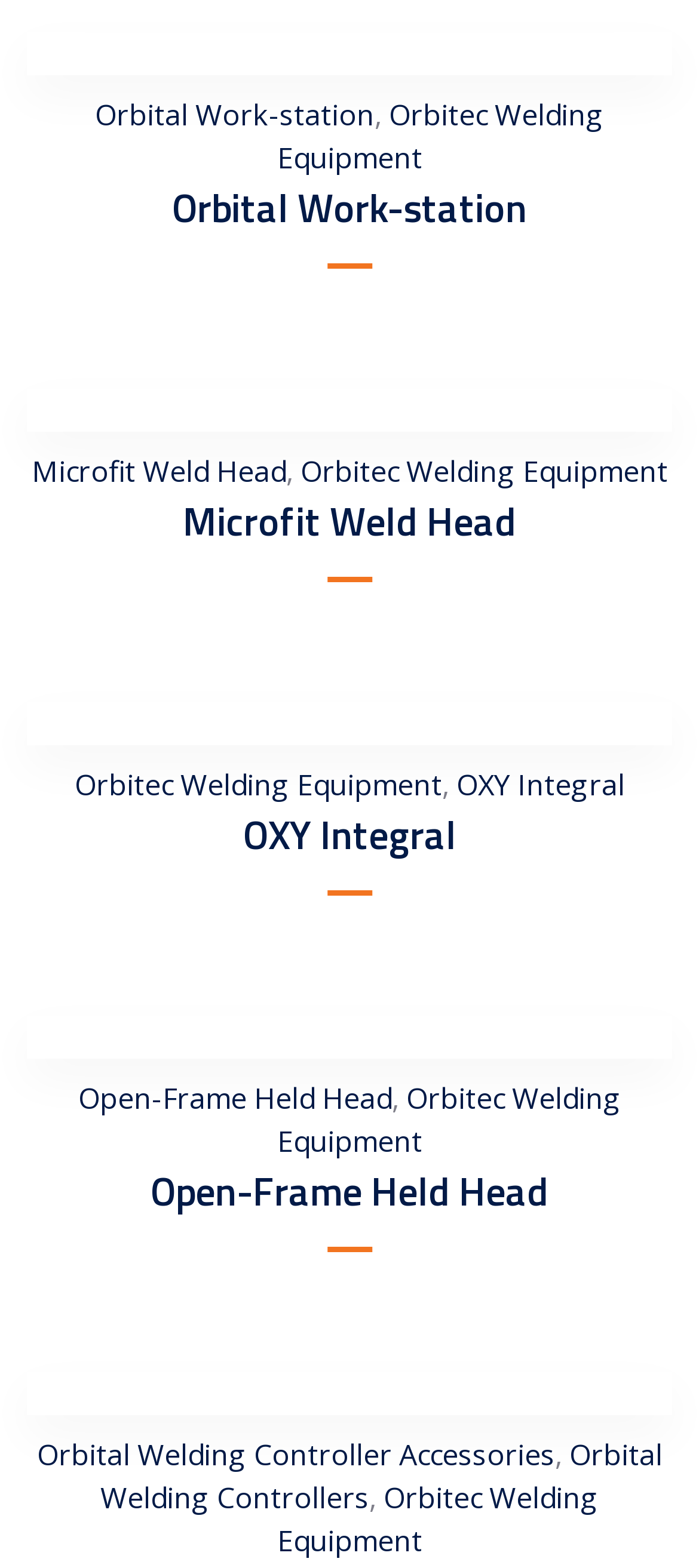Given the element description, predict the bounding box coordinates in the format (top-left x, top-left y, bottom-right x, bottom-right y), using floating point numbers between 0 and 1: Photonics meets topology

None